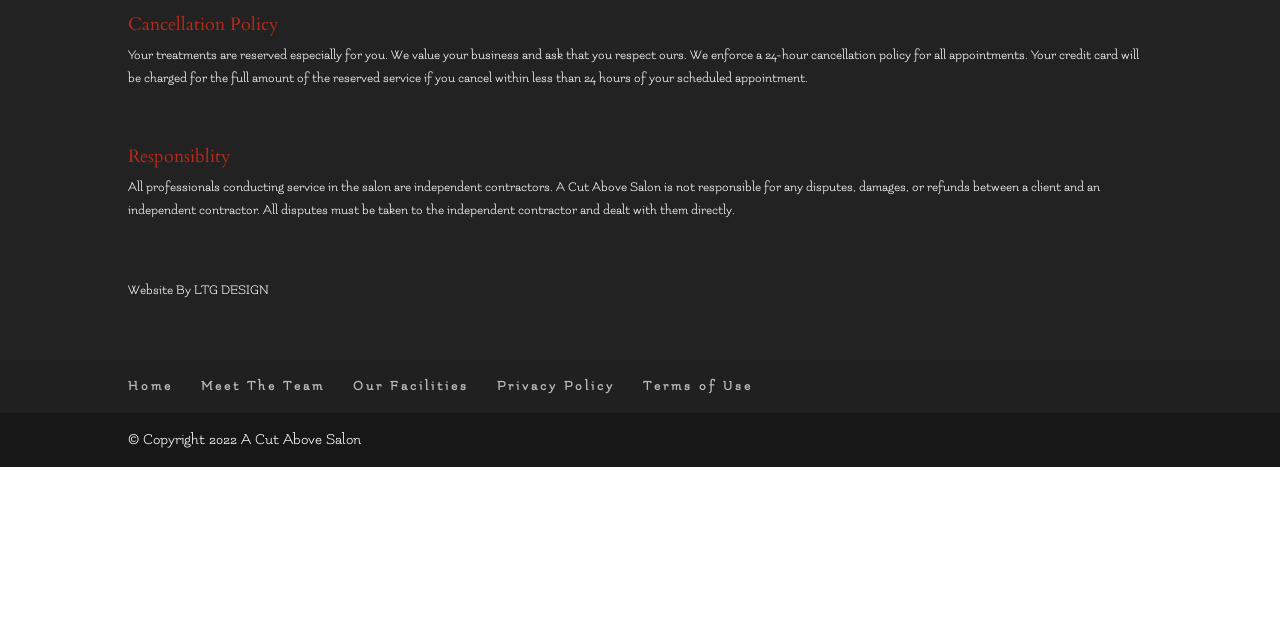Give the bounding box coordinates for the element described by: "Meet The Team".

[0.157, 0.591, 0.254, 0.613]